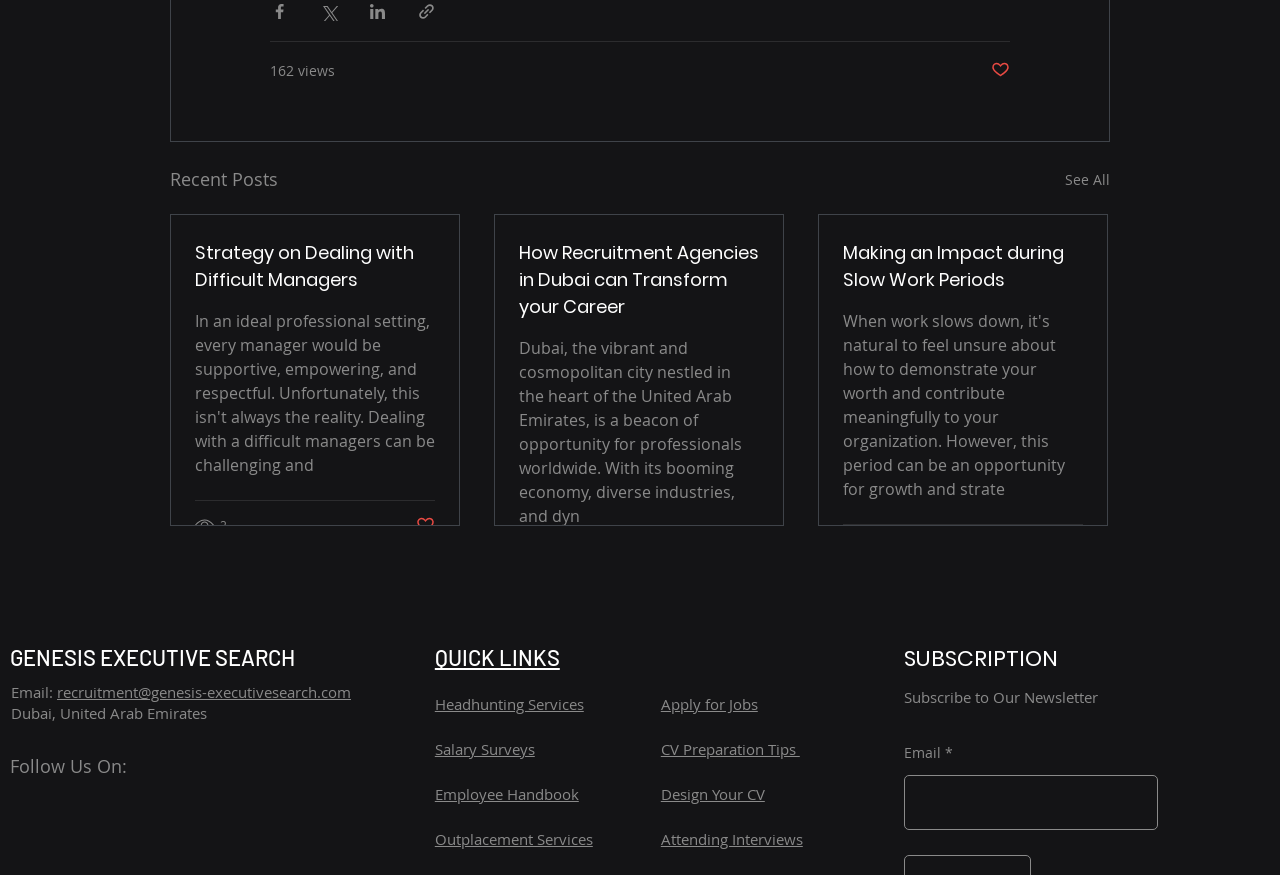Please specify the bounding box coordinates of the area that should be clicked to accomplish the following instruction: "Subscribe to the newsletter". The coordinates should consist of four float numbers between 0 and 1, i.e., [left, top, right, bottom].

[0.706, 0.886, 0.905, 0.949]